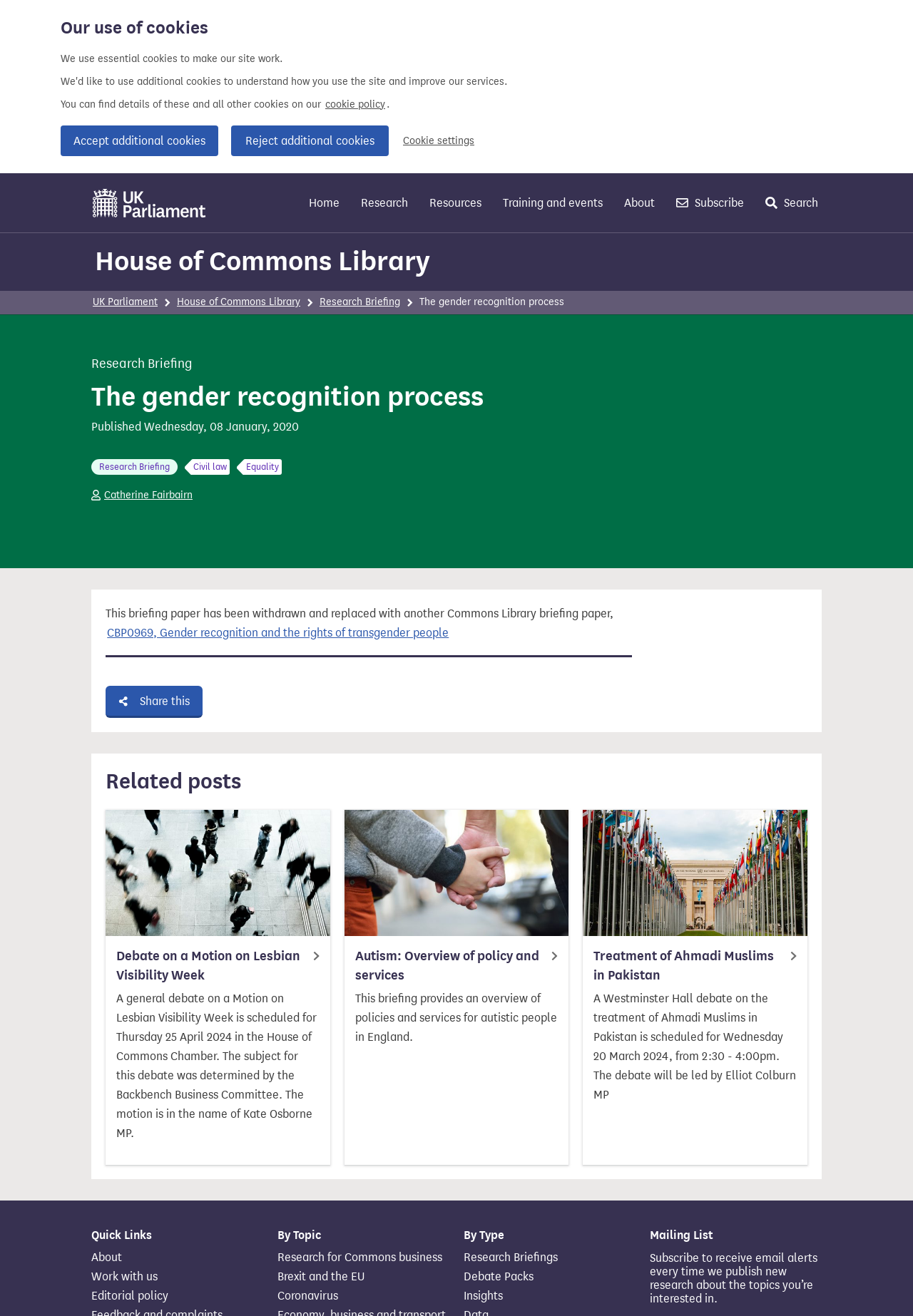What is the name of the library?
Use the screenshot to answer the question with a single word or phrase.

House of Commons Library